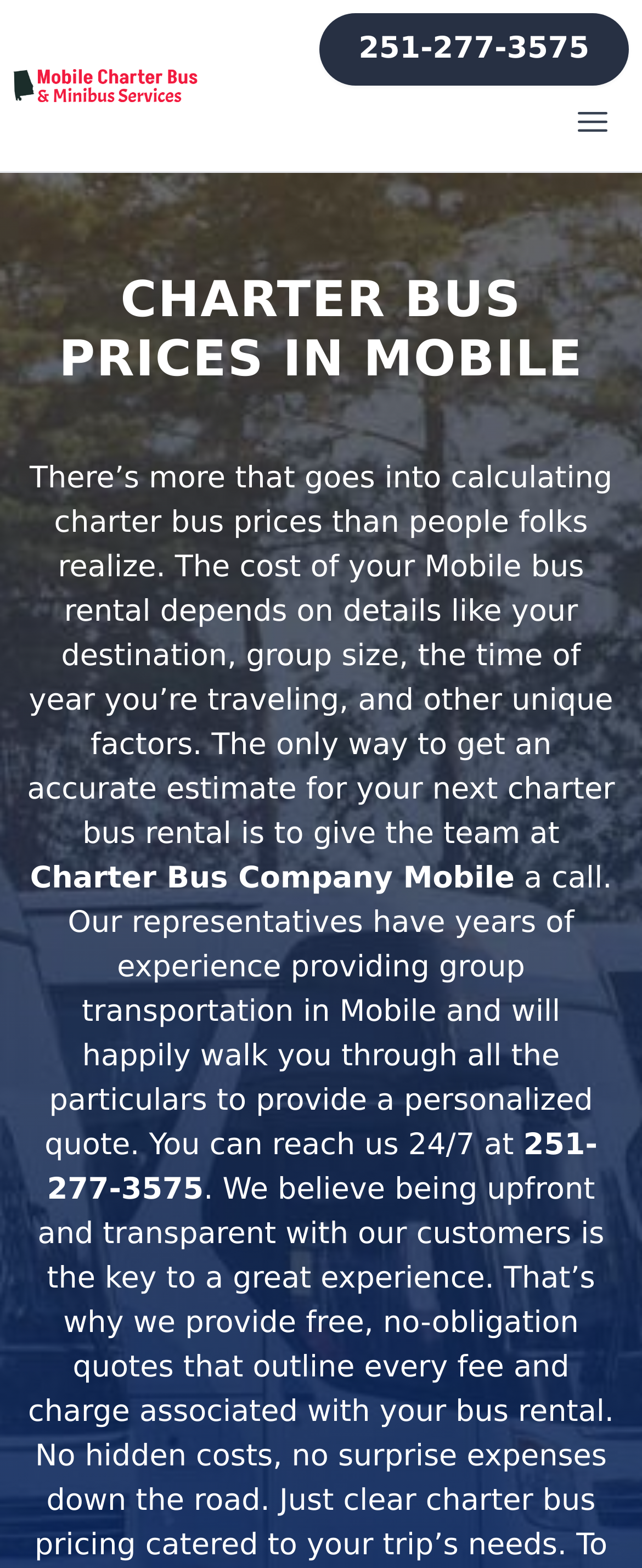Based on the image, provide a detailed response to the question:
What is the theme of the webpage?

I inferred the theme of the webpage by reading the heading element 'CHARTER BUS PRICES IN MOBILE' and the static text elements which mention 'charter bus prices', 'Mobile bus rental', and 'charter bus company'.